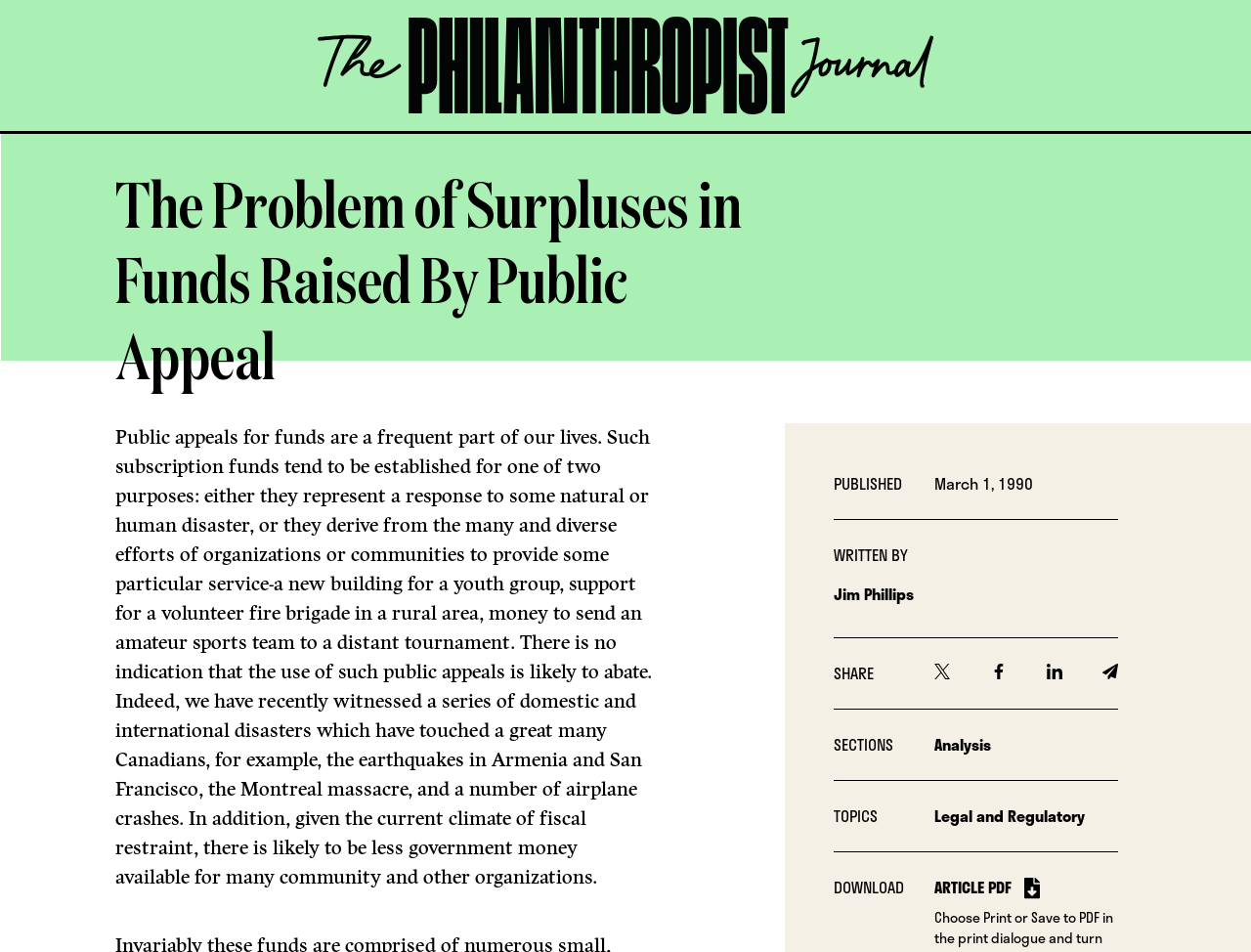What is the bounding box coordinate of the 'SHARE' button?
Based on the image, provide a one-word or brief-phrase response.

[0.666, 0.694, 0.698, 0.719]